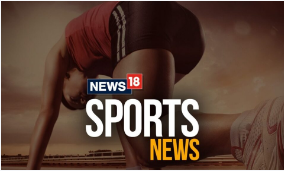What is the source of the content? Look at the image and give a one-word or short phrase answer.

NEWS18